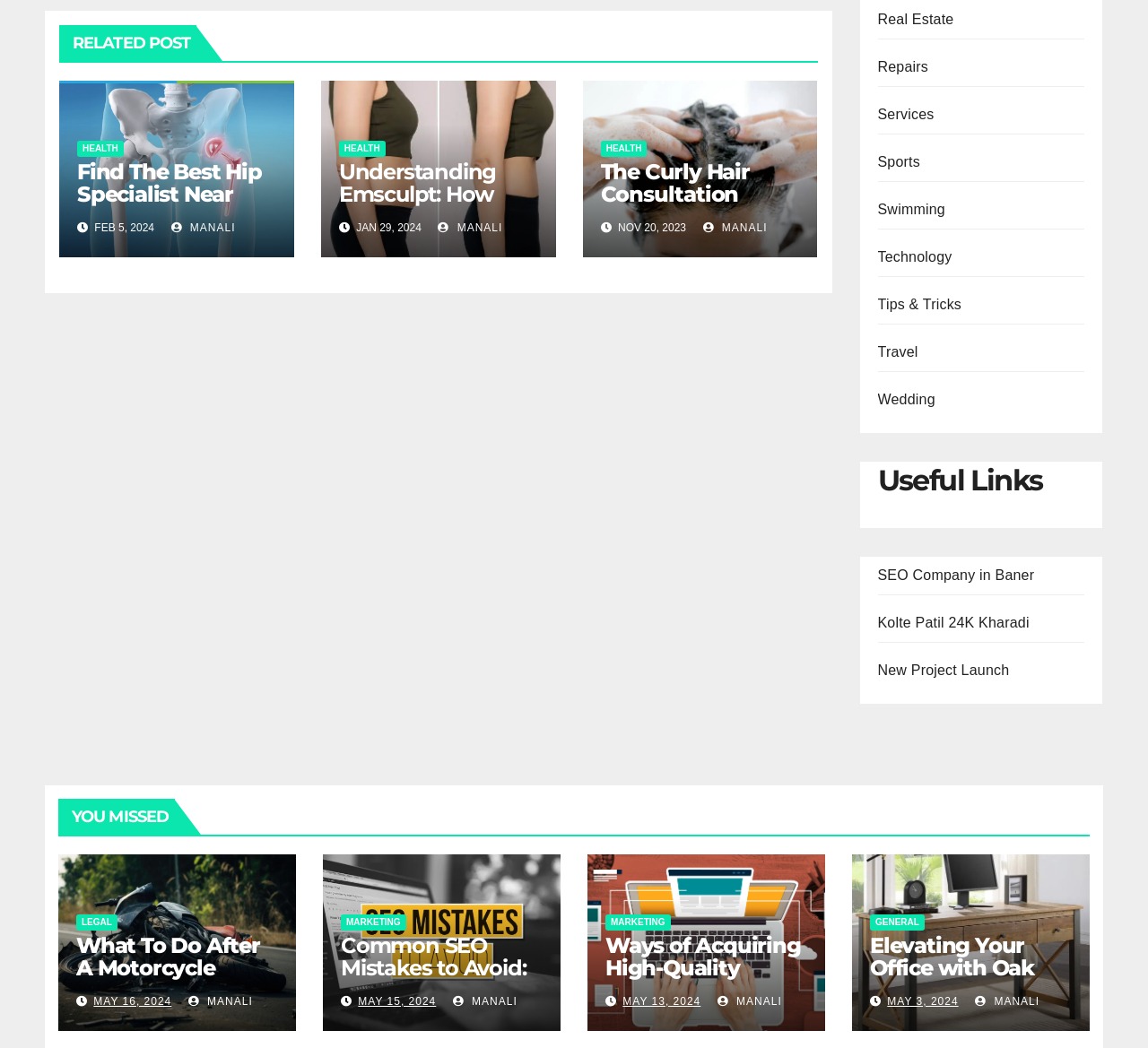What is the date of the article 'The Curly Hair Consultation Preparing for Your Salon Visit'? Based on the image, give a response in one word or a short phrase.

NOV 20, 2023